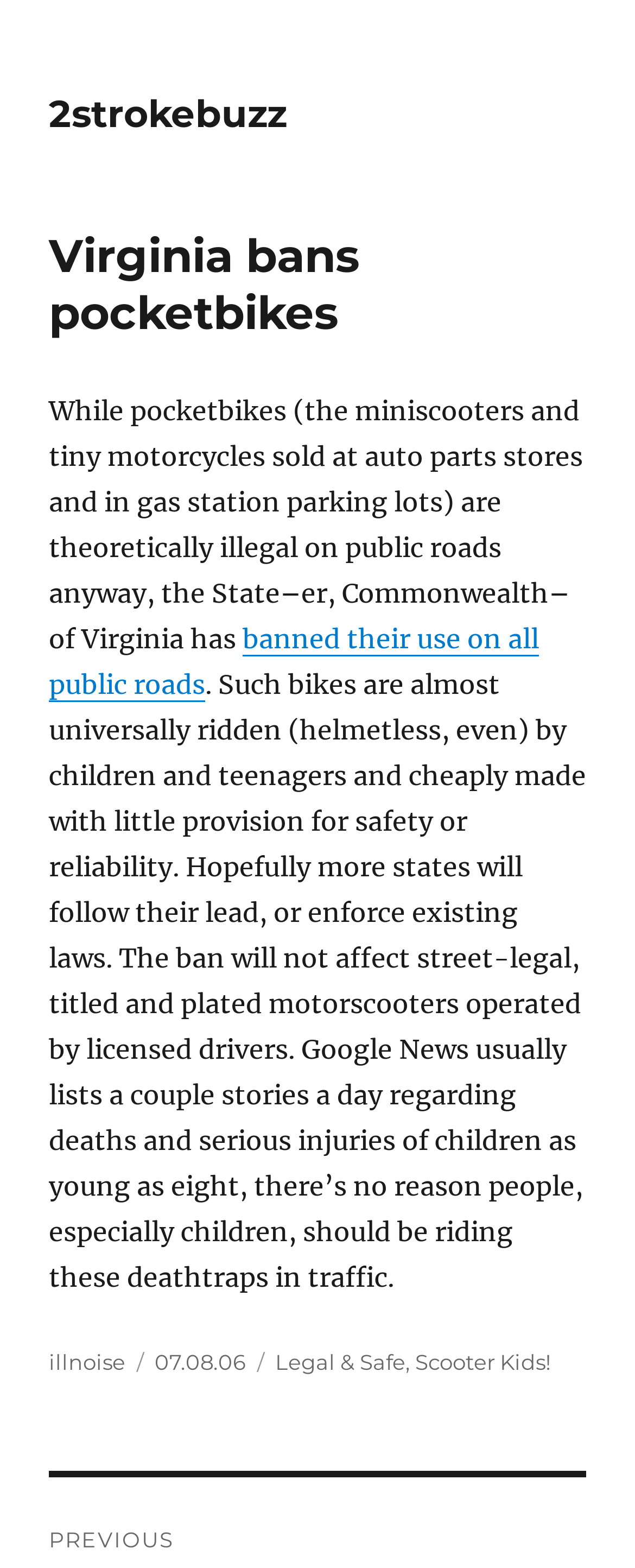Please answer the following question using a single word or phrase: Who wrote this article?

illnoise